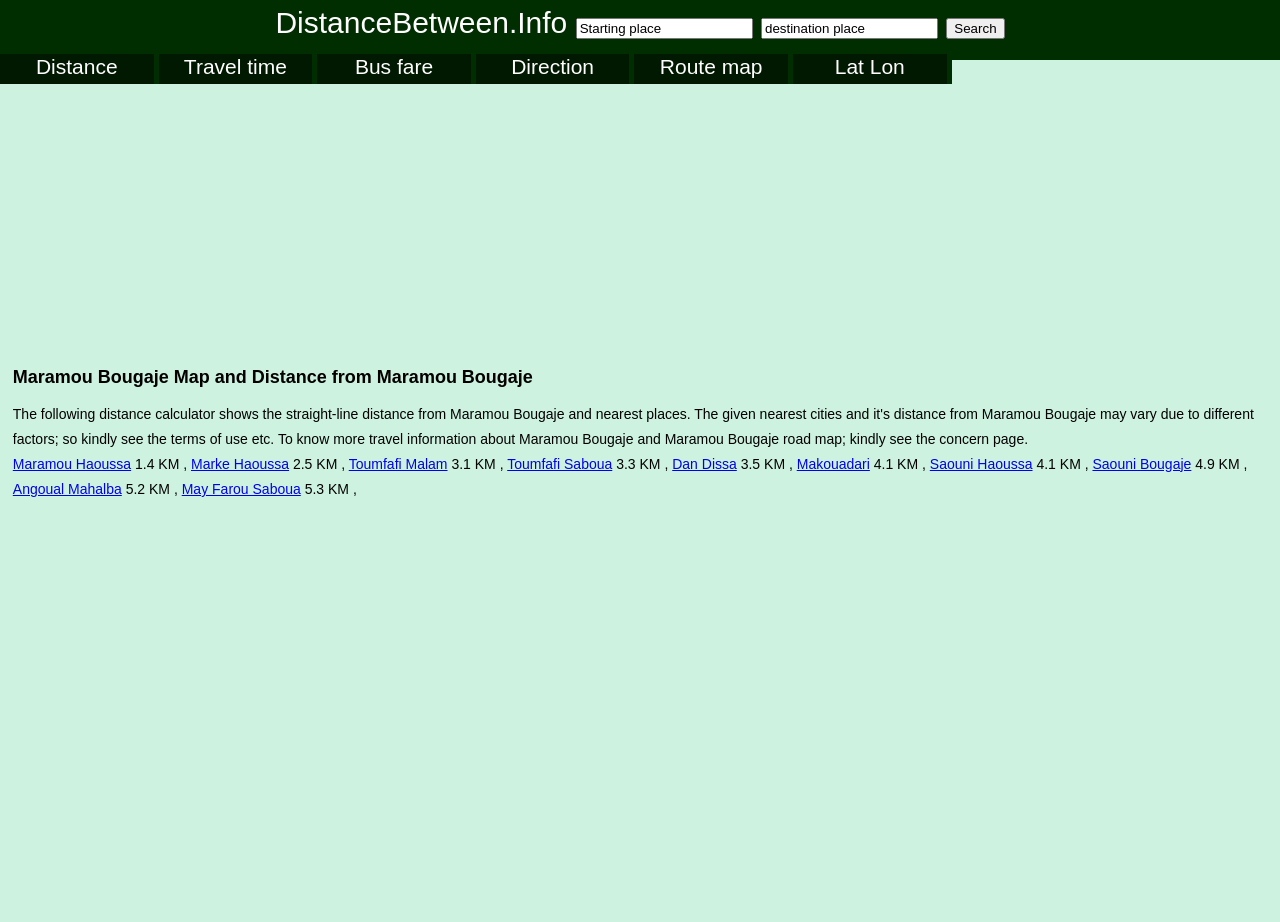Please find and report the bounding box coordinates of the element to click in order to perform the following action: "Enter destination place". The coordinates should be expressed as four float numbers between 0 and 1, in the format [left, top, right, bottom].

[0.595, 0.02, 0.733, 0.042]